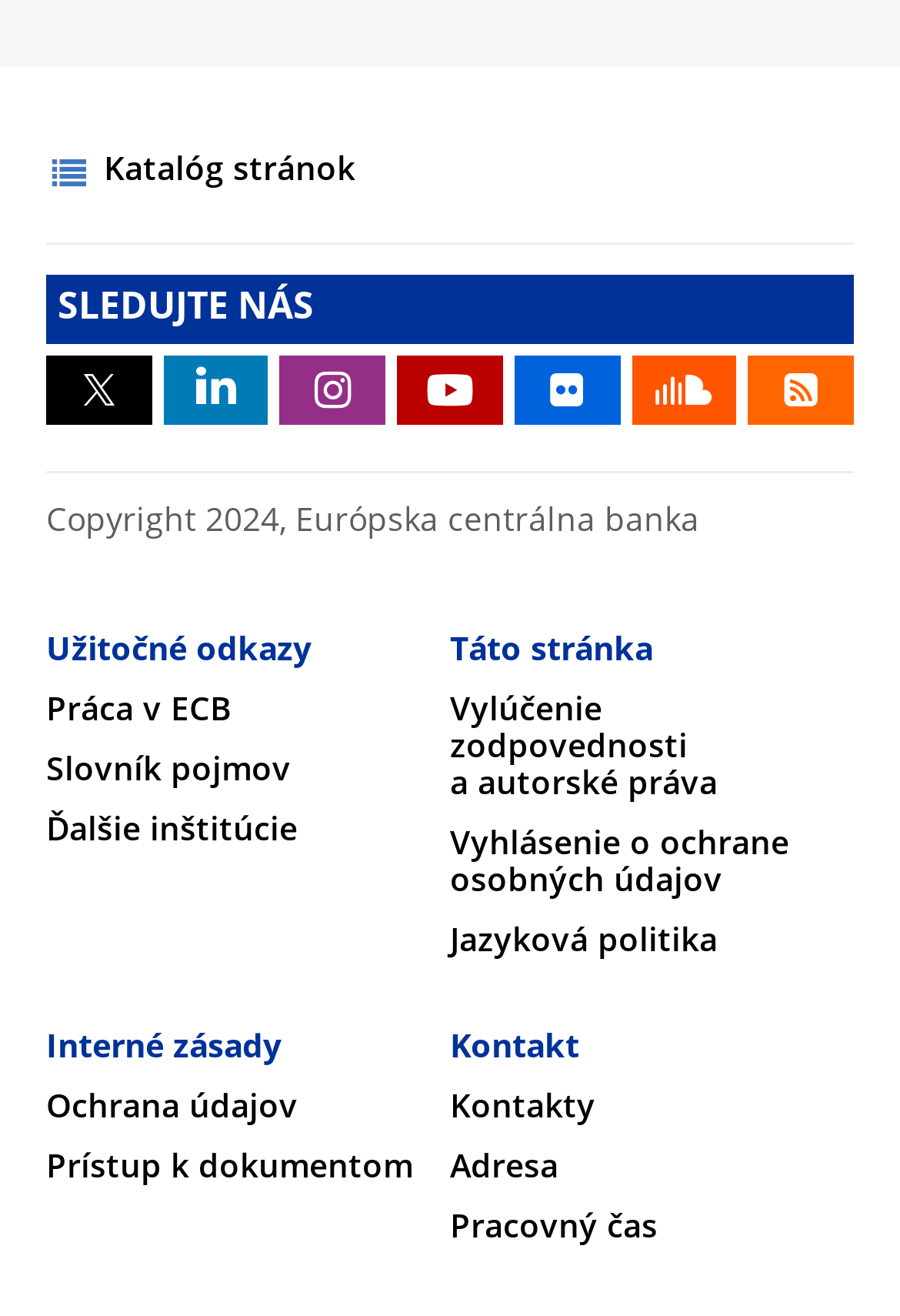Please provide the bounding box coordinates for the UI element as described: "Vyhlásenie o ochrane osobných údajov". The coordinates must be four floats between 0 and 1, represented as [left, top, right, bottom].

[0.5, 0.629, 0.877, 0.682]